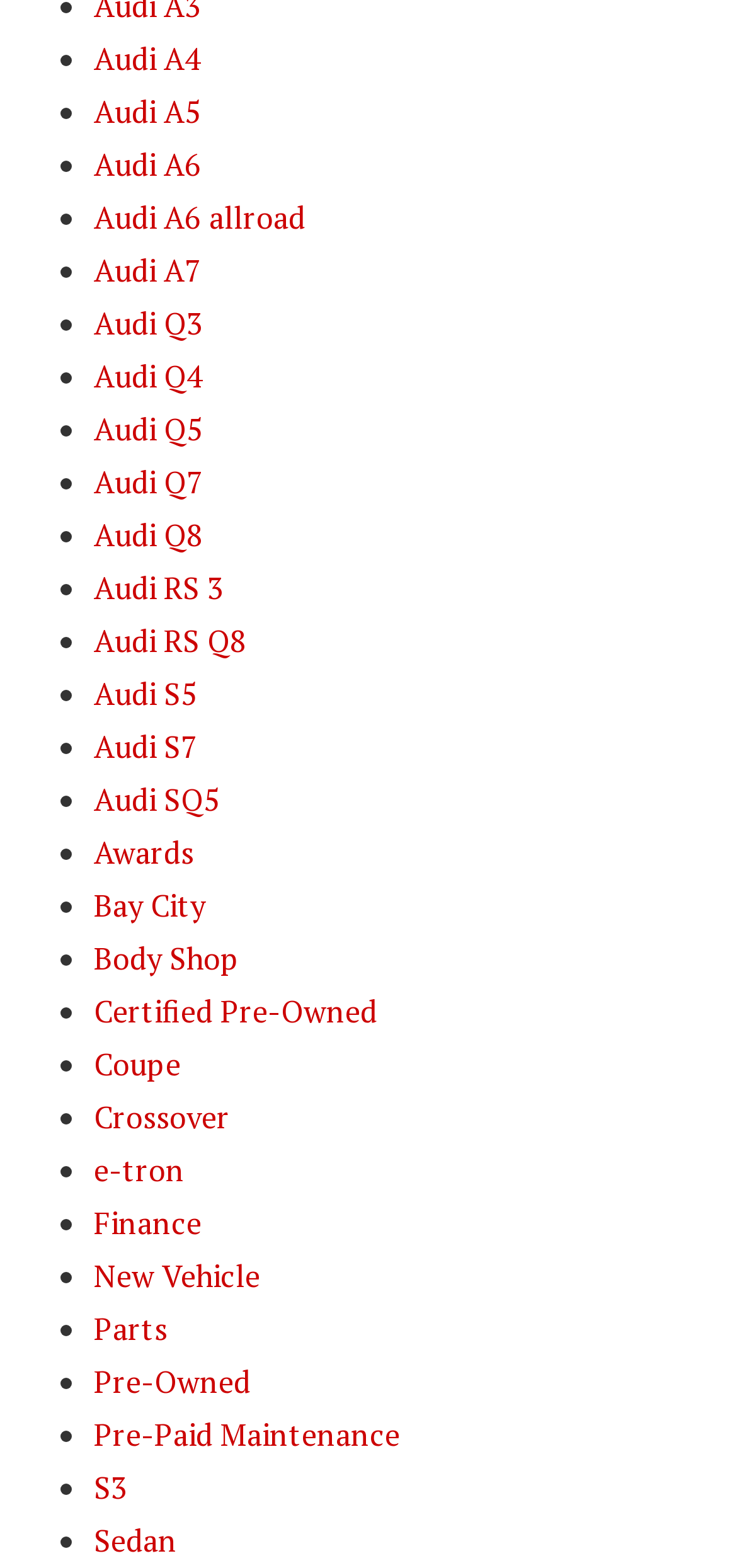What is the longest item in the list?
Analyze the screenshot and provide a detailed answer to the question.

I looked at the length of each item in the list and found that 'Certified Pre-Owned' is the longest item.